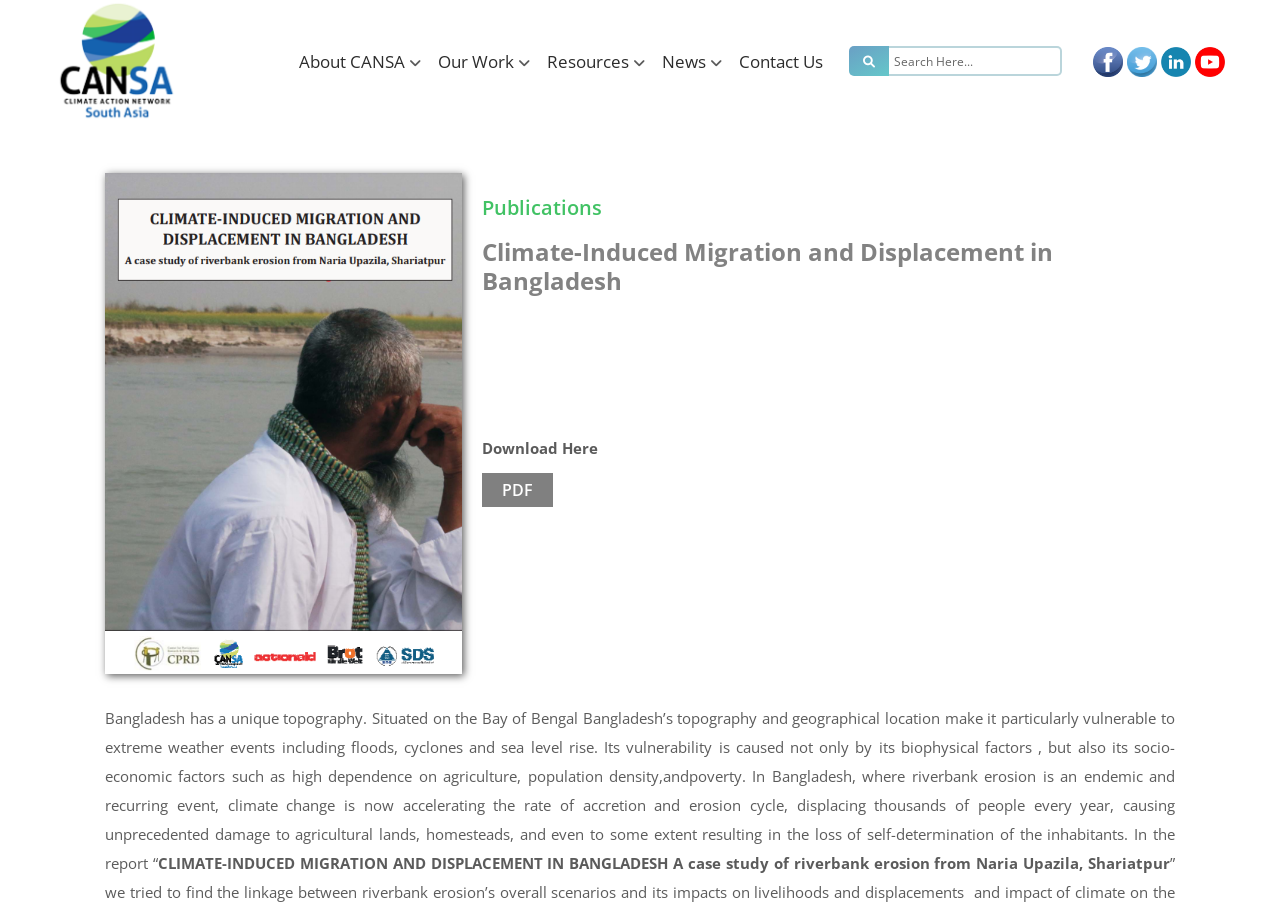Identify the bounding box coordinates of the element to click to follow this instruction: 'Download the PDF'. Ensure the coordinates are four float values between 0 and 1, provided as [left, top, right, bottom].

[0.377, 0.521, 0.432, 0.559]